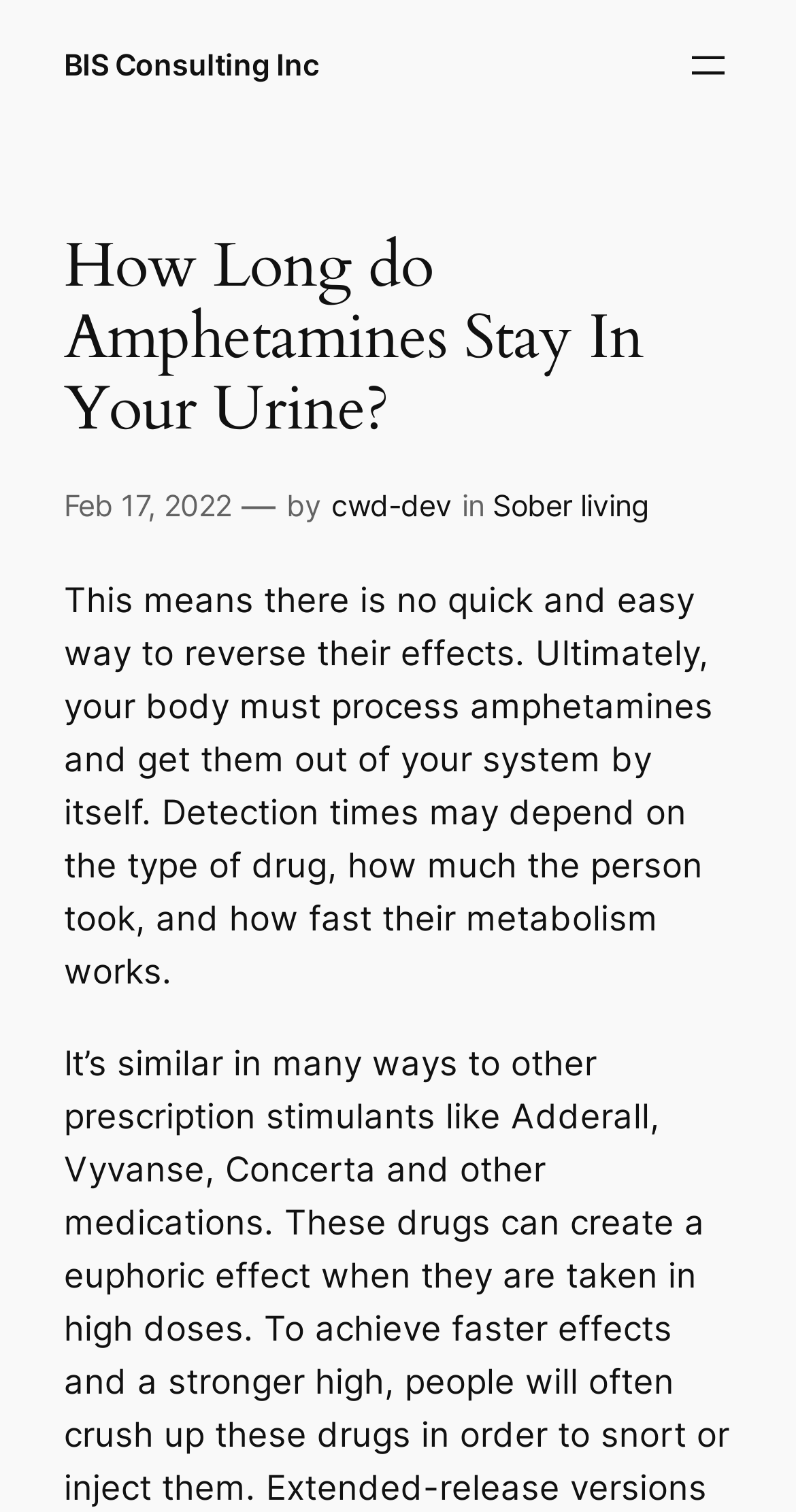Who is the author of the article?
Based on the screenshot, answer the question with a single word or phrase.

cwd-dev